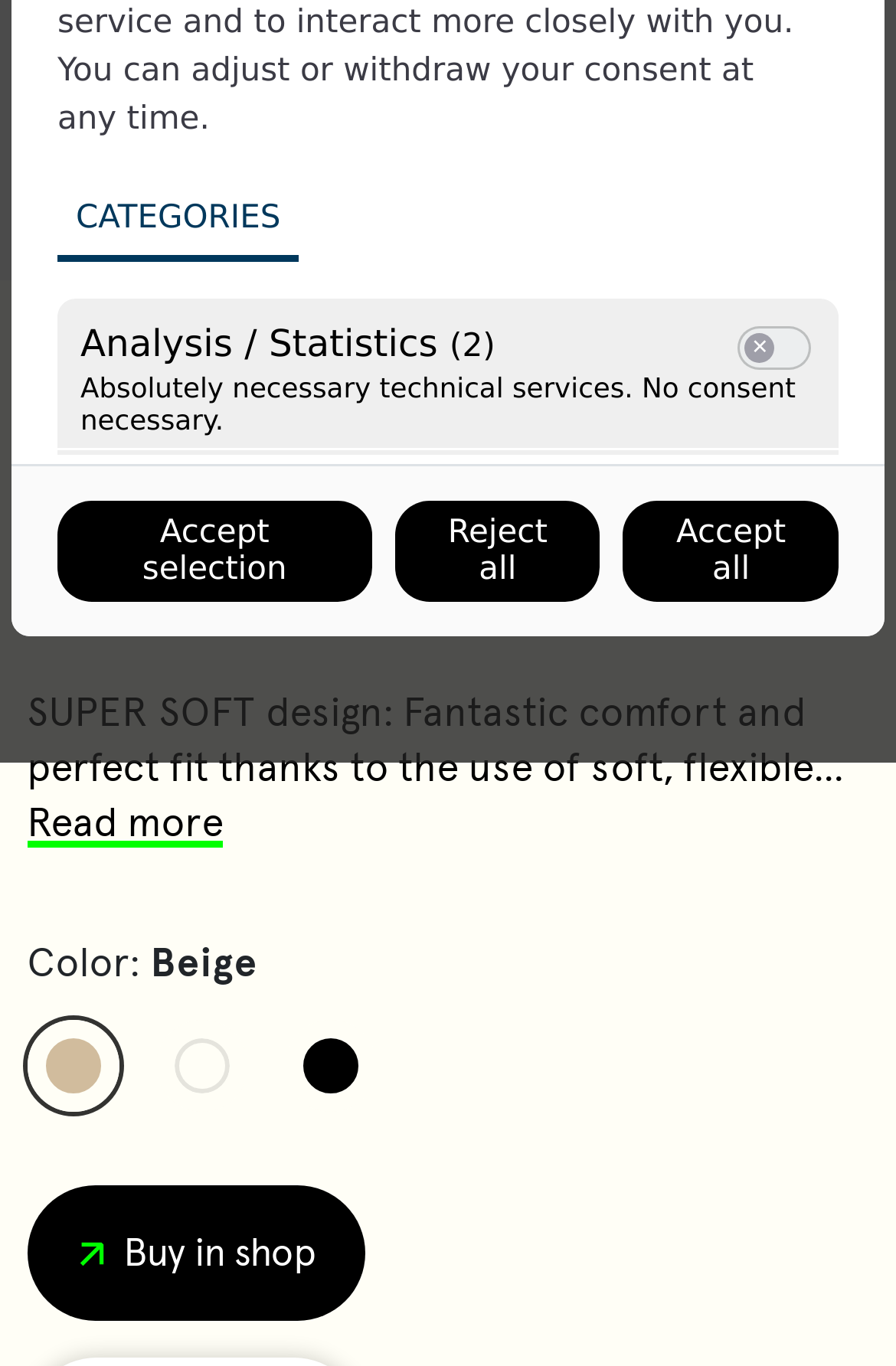Show the bounding box coordinates for the HTML element described as: "Reject all".

[0.441, 0.367, 0.67, 0.441]